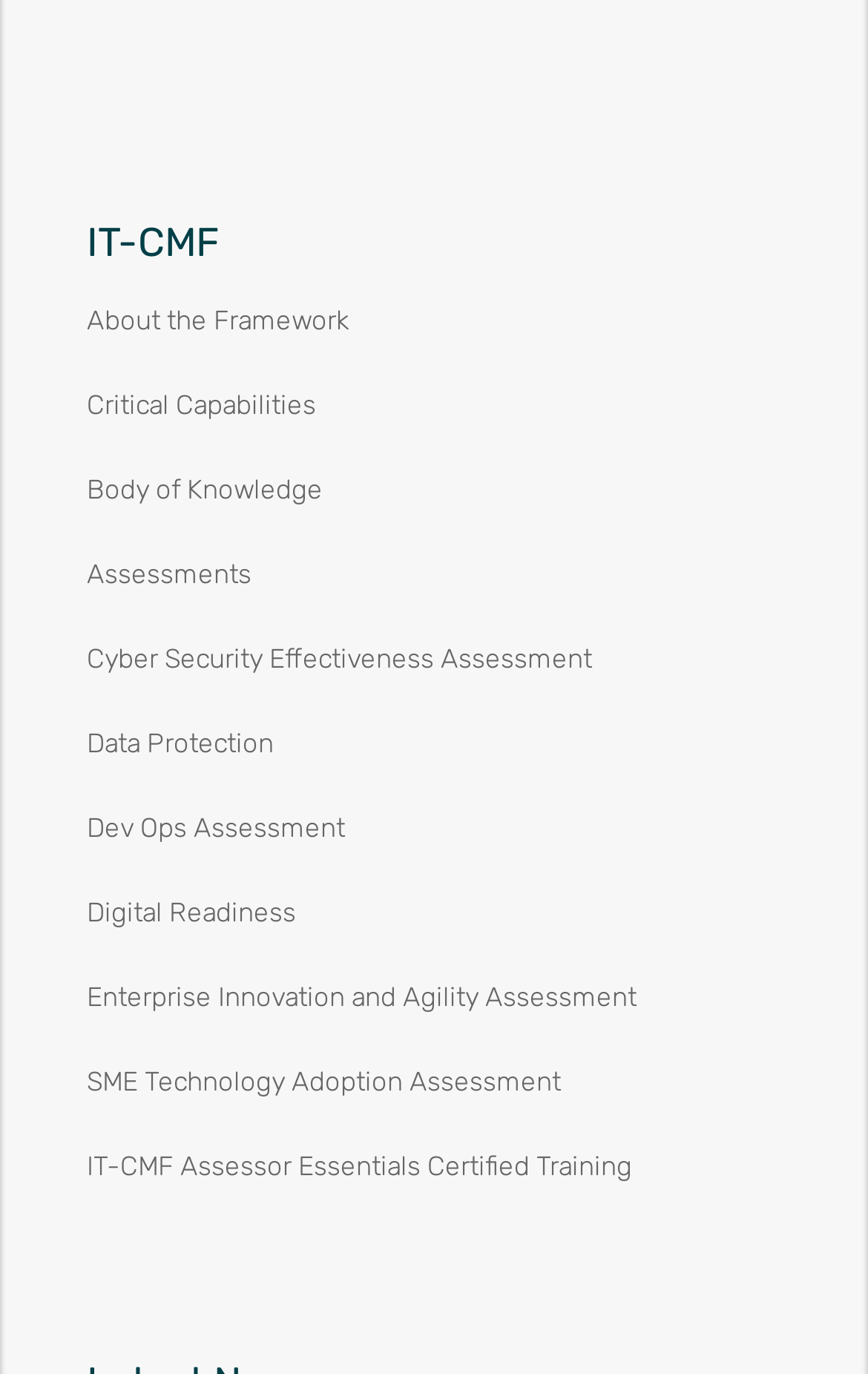Highlight the bounding box coordinates of the element that should be clicked to carry out the following instruction: "Get certified in IT-CMF assessor essentials". The coordinates must be given as four float numbers ranging from 0 to 1, i.e., [left, top, right, bottom].

[0.1, 0.837, 0.728, 0.86]